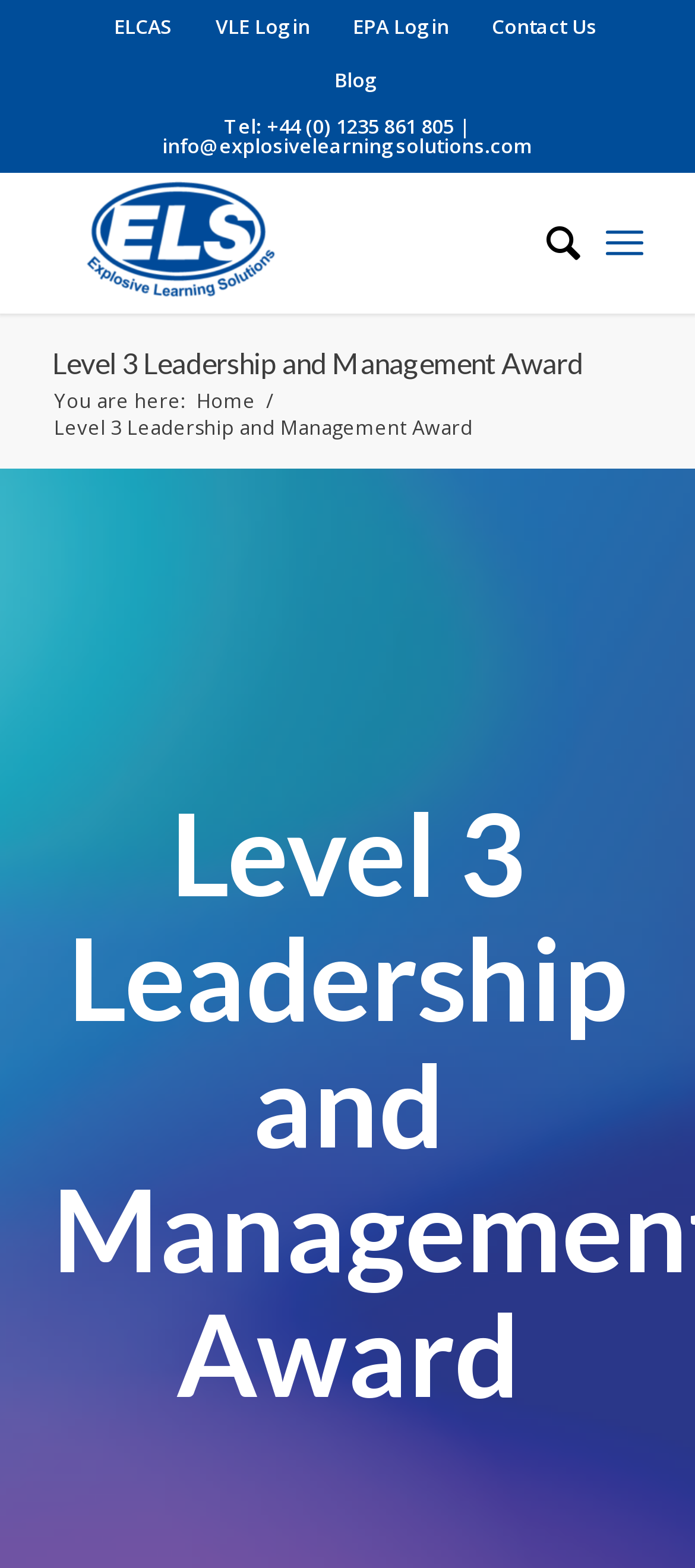Create an in-depth description of the webpage, covering main sections.

The webpage is about the Level 3 Leadership and Management Award offered by ELS. At the top left, there is a vertical menu with five menu items: ELCAS, VLE Login, EPA Login, Contact Us, and Blog. Each menu item has a corresponding link. Below the menu, there is a static text displaying the contact information of ELS, including phone number and email address.

To the right of the contact information, there is a layout table containing a link to ELS, accompanied by an image of the ELS logo. Next to the logo, there is a search menu item with a corresponding link. At the top right corner, there is a link labeled "Menu".

Below the top section, there is a heading that reads "Level 3 Leadership and Management Award". Below the heading, there is a breadcrumb navigation section that indicates the current page location, with links to "Home" and the current page.

The main content of the page is headed by a large heading that spans the entire width of the page, again reading "Level 3 Leadership and Management Award".